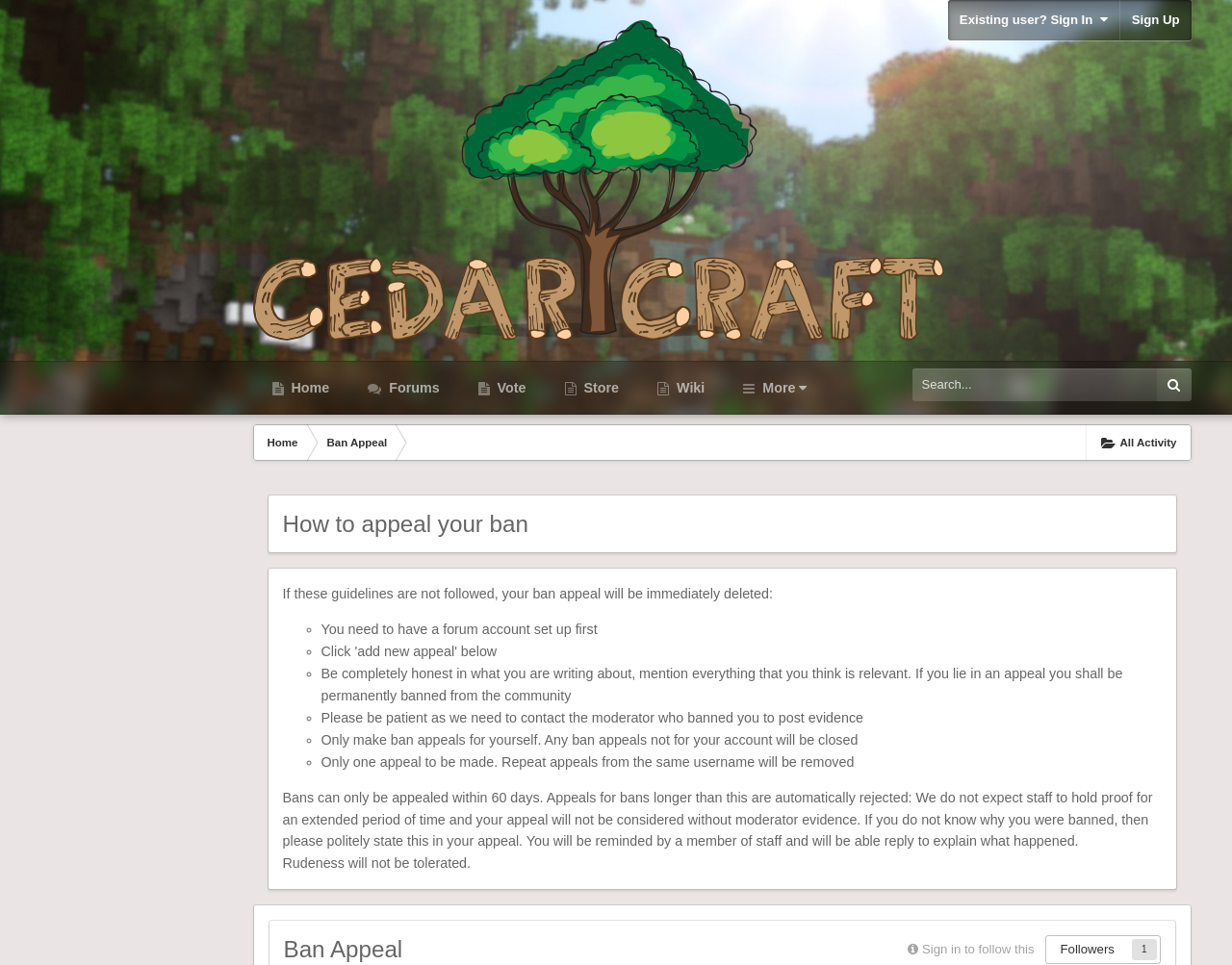Predict the bounding box of the UI element that fits this description: "dermatology training courses".

None